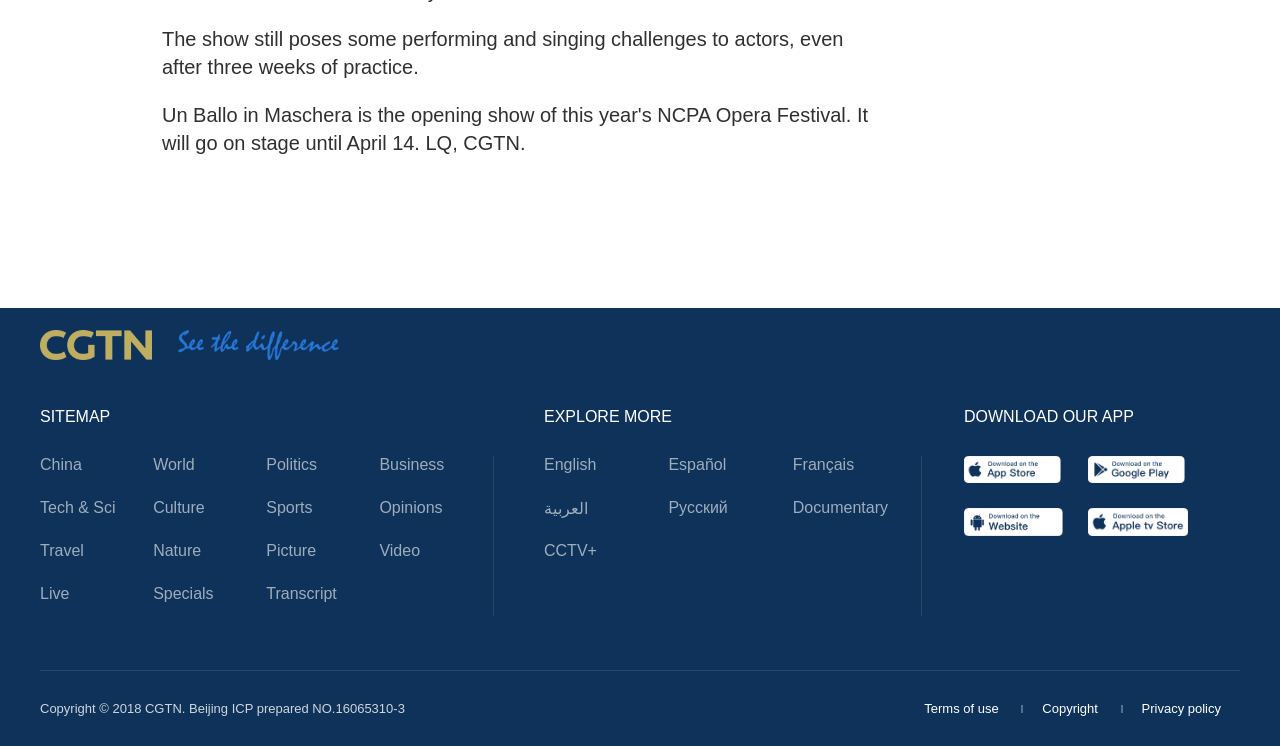What is the copyright year of CGTN?
We need a detailed and meticulous answer to the question.

The copyright information is located at the bottom-left corner of the webpage, and it states 'Copyright © 2018 CGTN', which indicates that the copyright year is 2018.